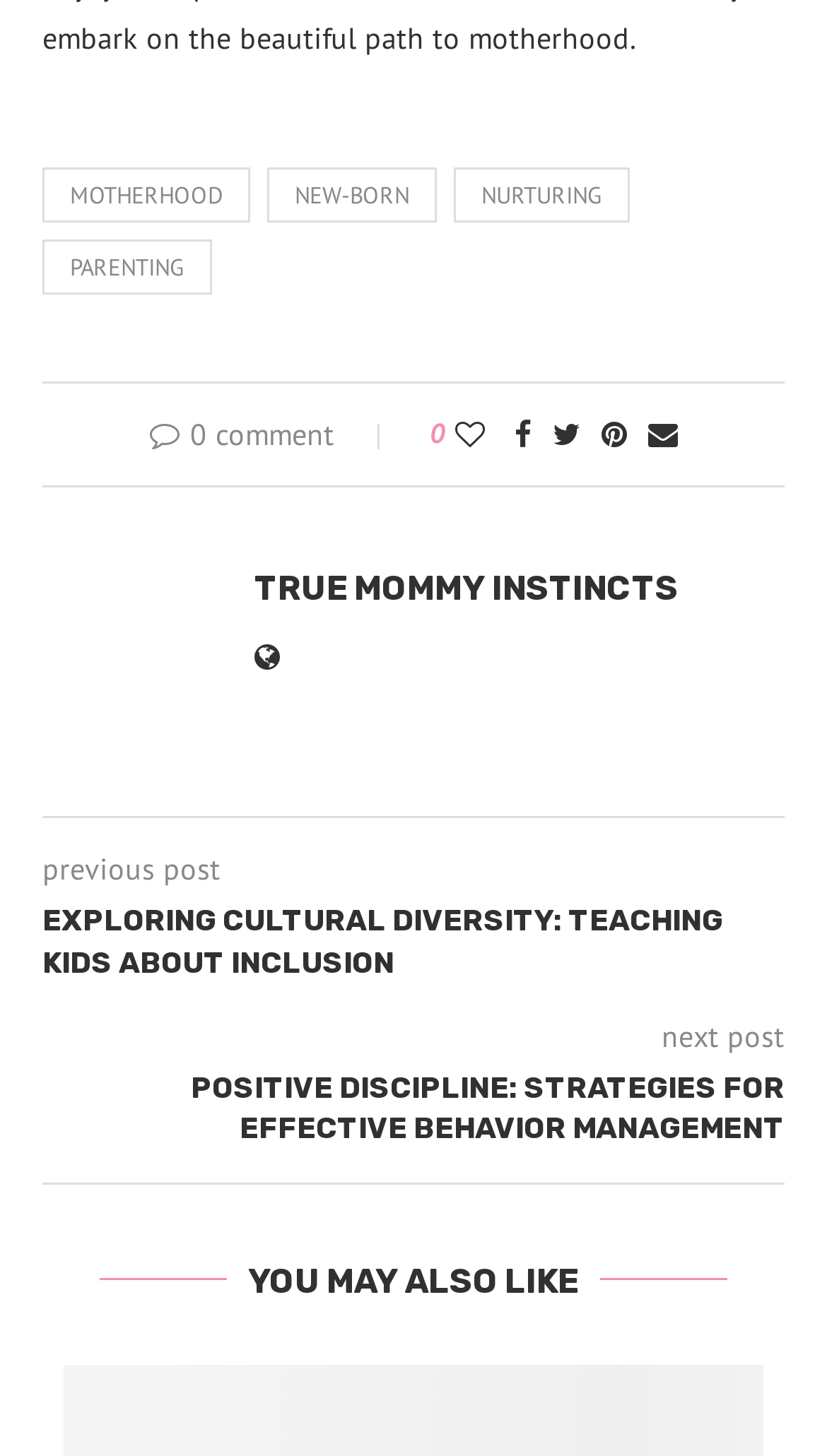Identify the bounding box coordinates of the region that needs to be clicked to carry out this instruction: "Click on the 'MOTHERHOOD' link". Provide these coordinates as four float numbers ranging from 0 to 1, i.e., [left, top, right, bottom].

[0.051, 0.115, 0.303, 0.153]